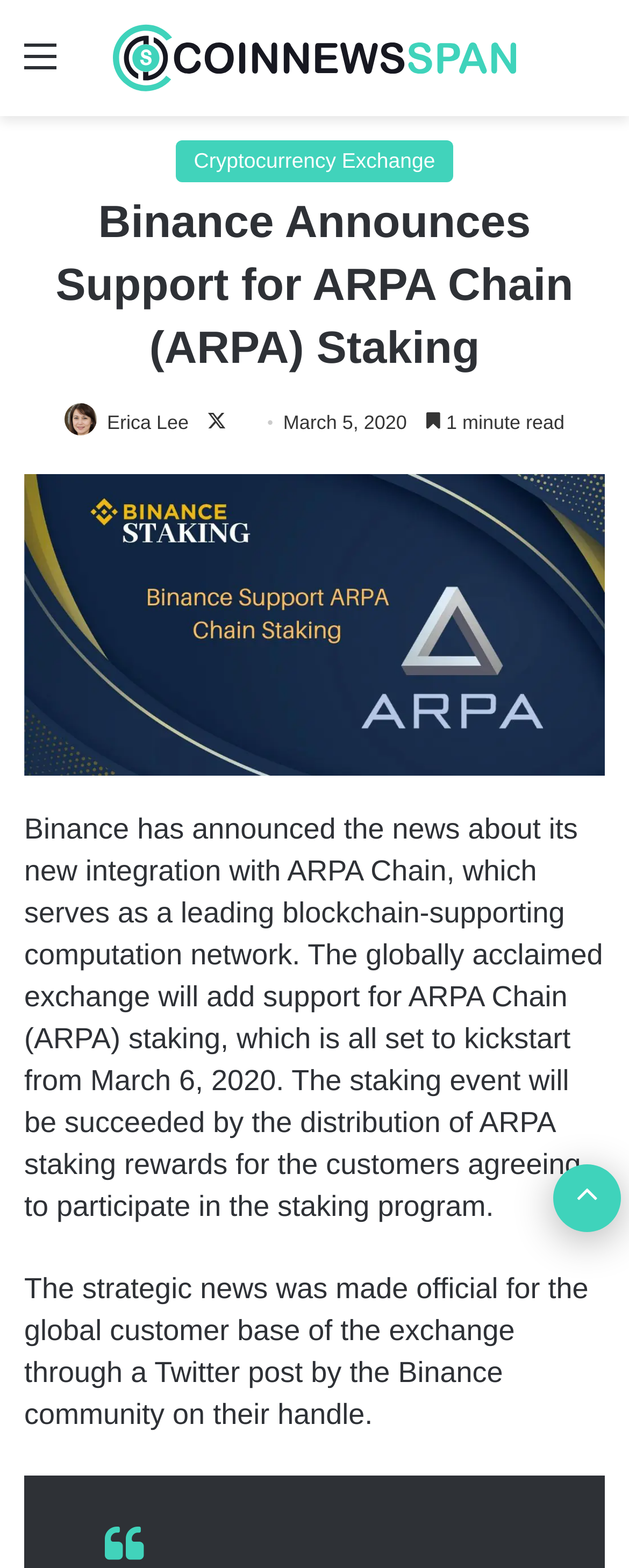What is the purpose of the image with Erica Lee?
Refer to the screenshot and respond with a concise word or phrase.

Photo of Erica Lee